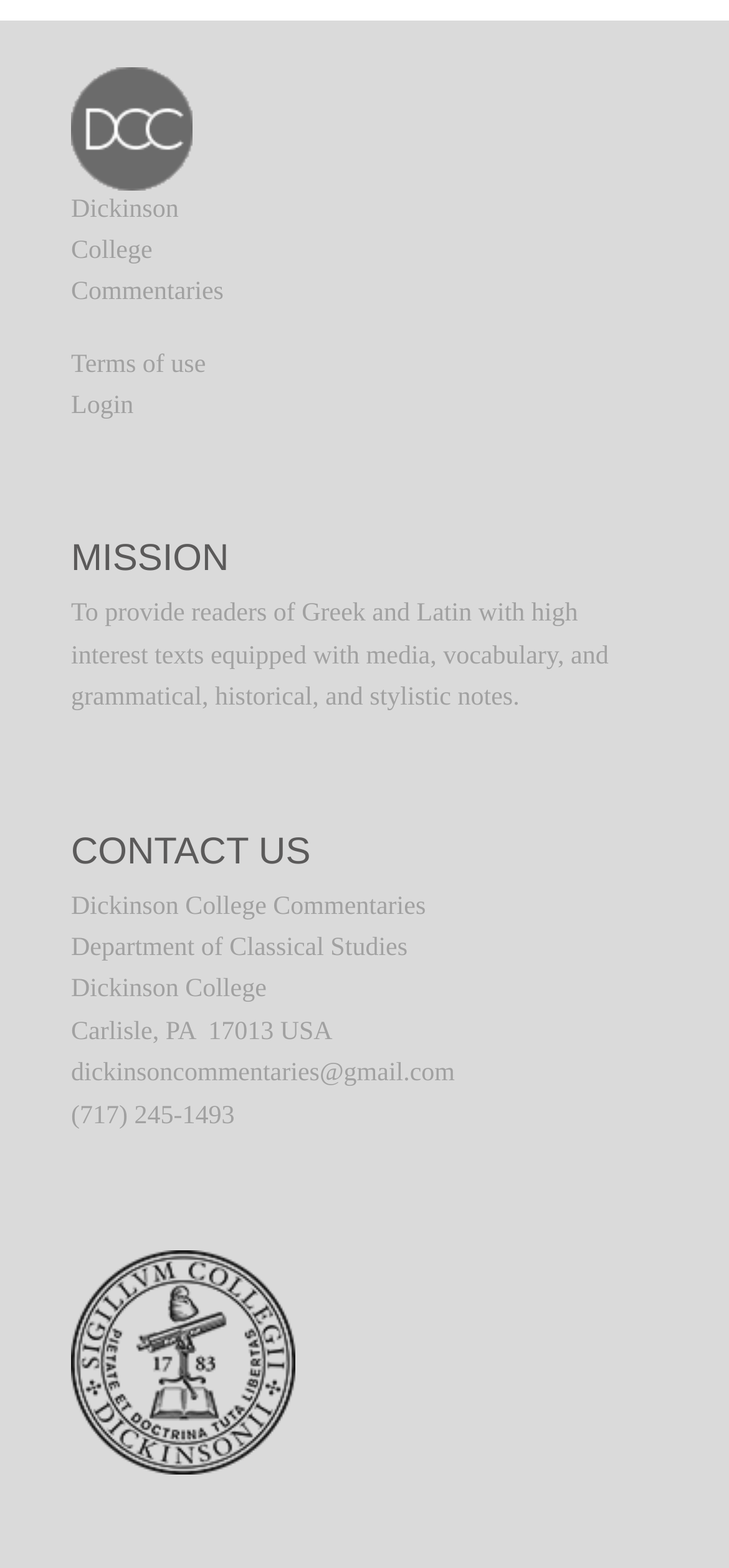Please analyze the image and provide a thorough answer to the question:
What is the phone number of the college?

The phone number of the college can be found in the 'CONTACT US' section, where it is written as a static text element.